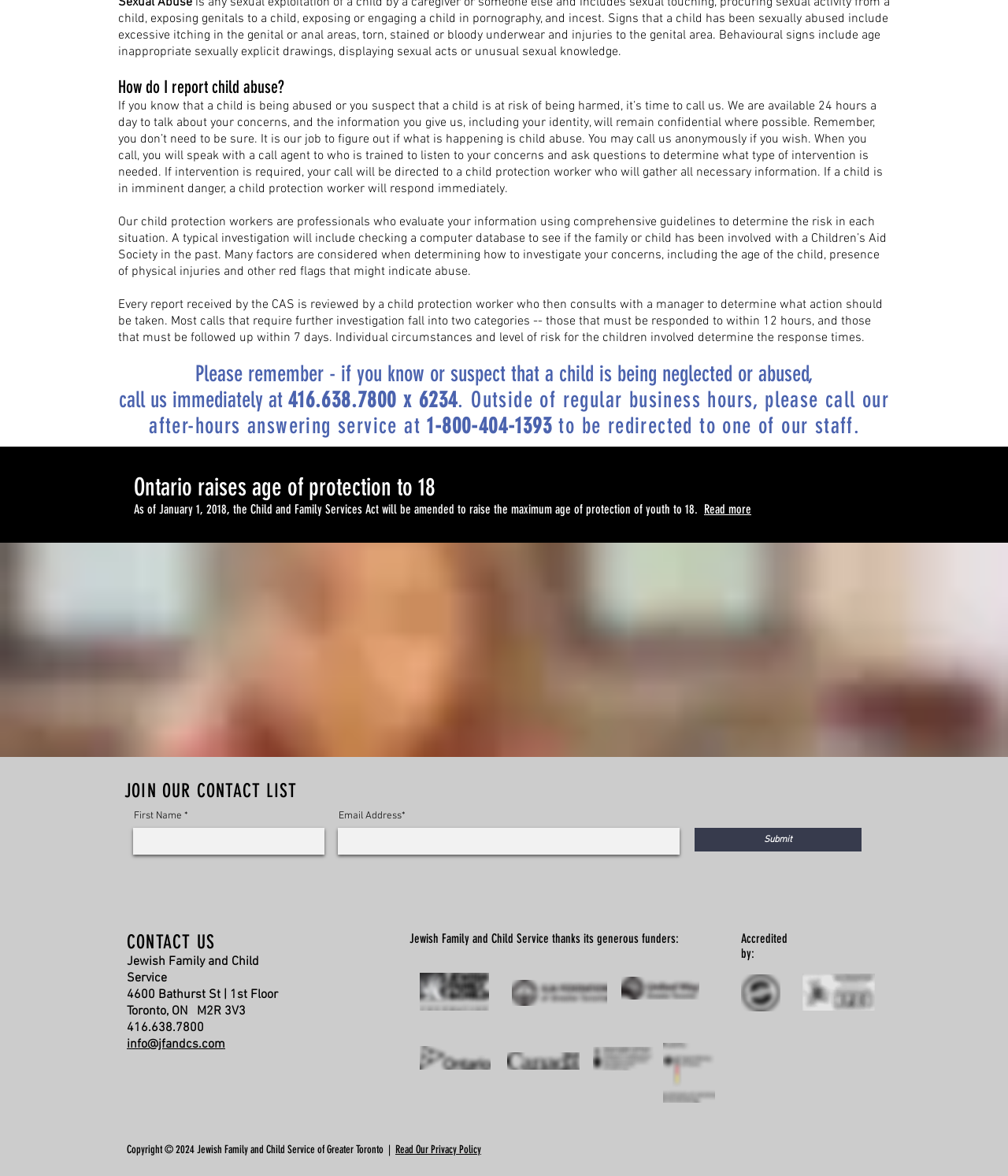What is the purpose of the 'Submit' button?
Examine the image and provide an in-depth answer to the question.

The 'Submit' button is located below the 'First Name' and 'Email Address' text boxes, suggesting that it is used to submit the contact information to join the contact list.